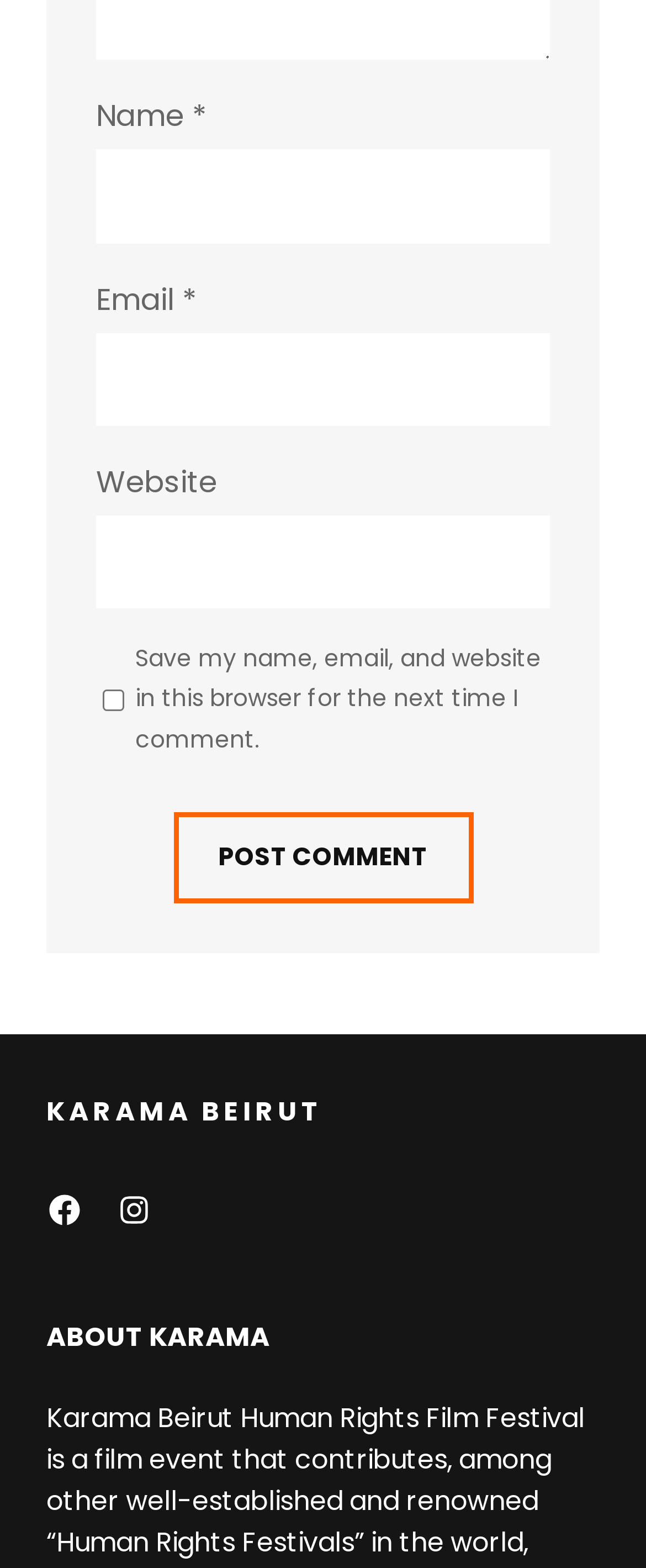What is the purpose of the checkbox?
Using the image, provide a concise answer in one word or a short phrase.

Save comment info